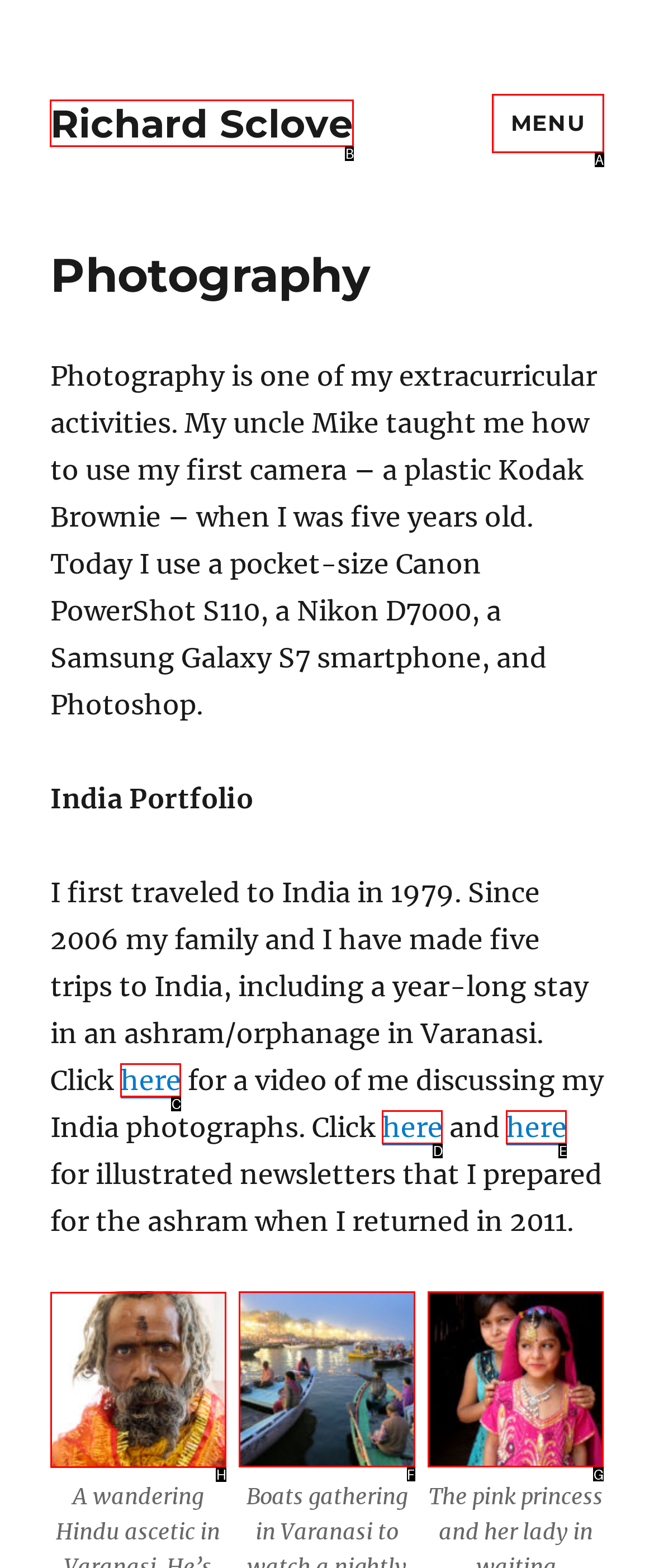Which lettered option should be clicked to perform the following task: Click the first image in the gallery
Respond with the letter of the appropriate option.

H